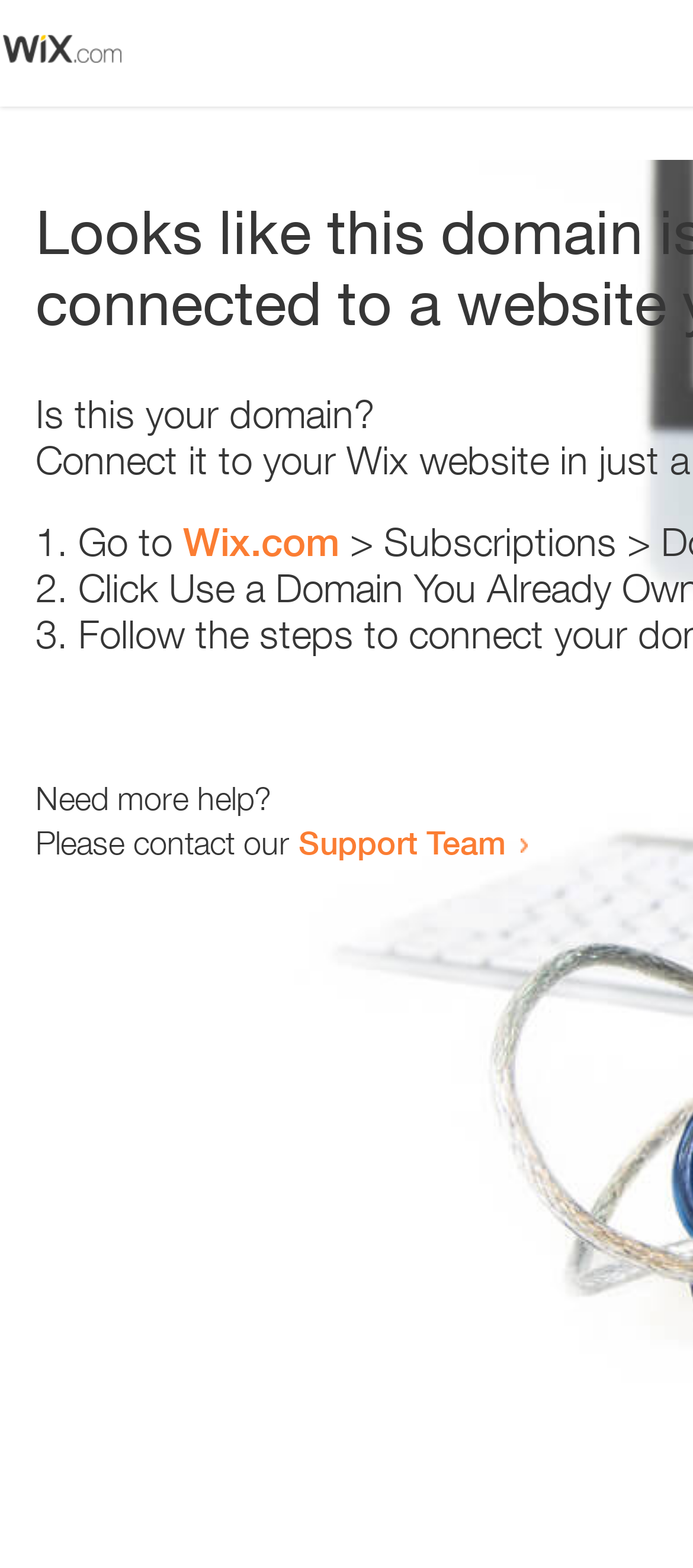What is the text above the first list marker?
Examine the image and give a concise answer in one word or a short phrase.

Is this your domain?